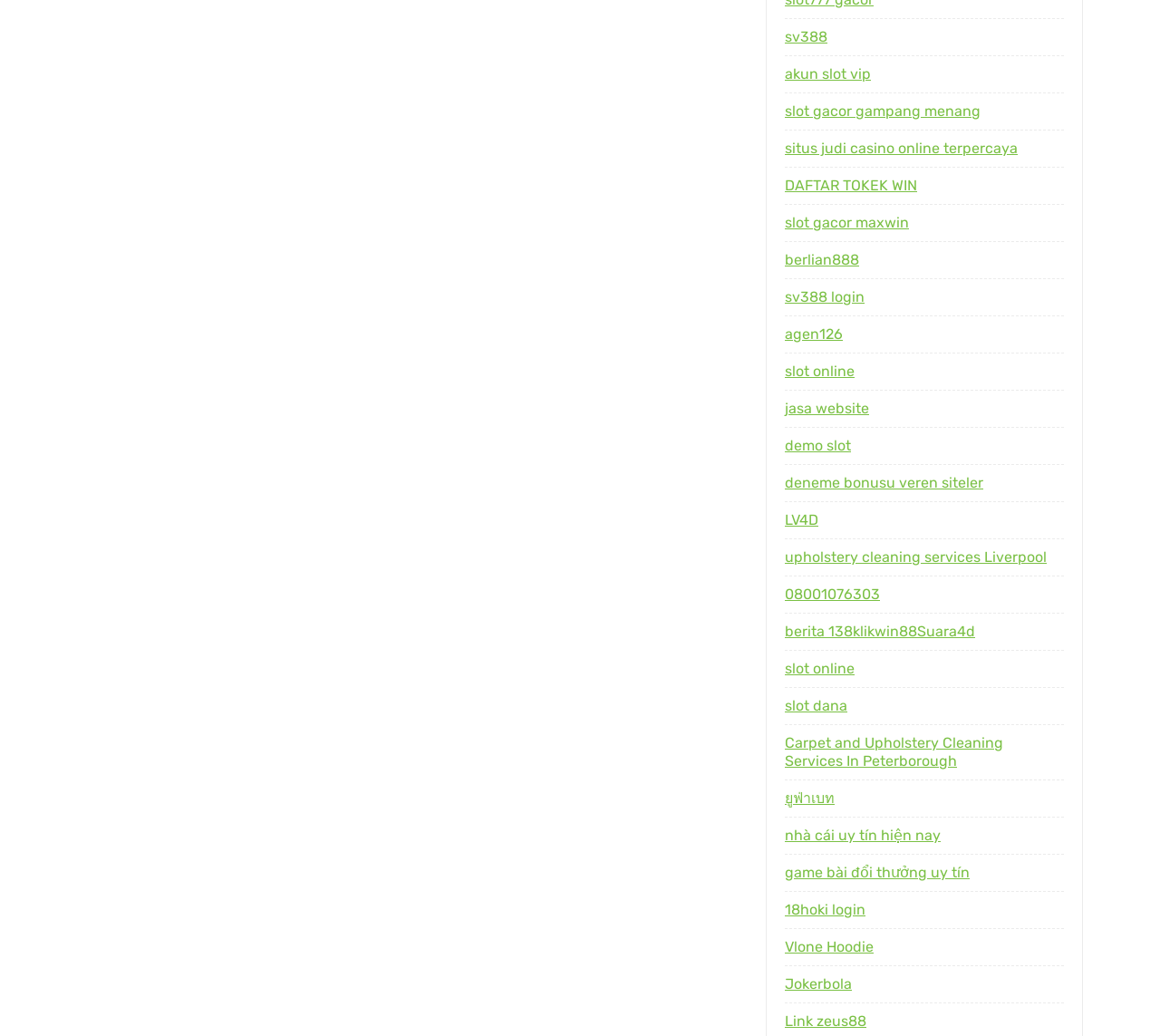How many links are there on the webpage?
Using the visual information, answer the question in a single word or phrase.

24